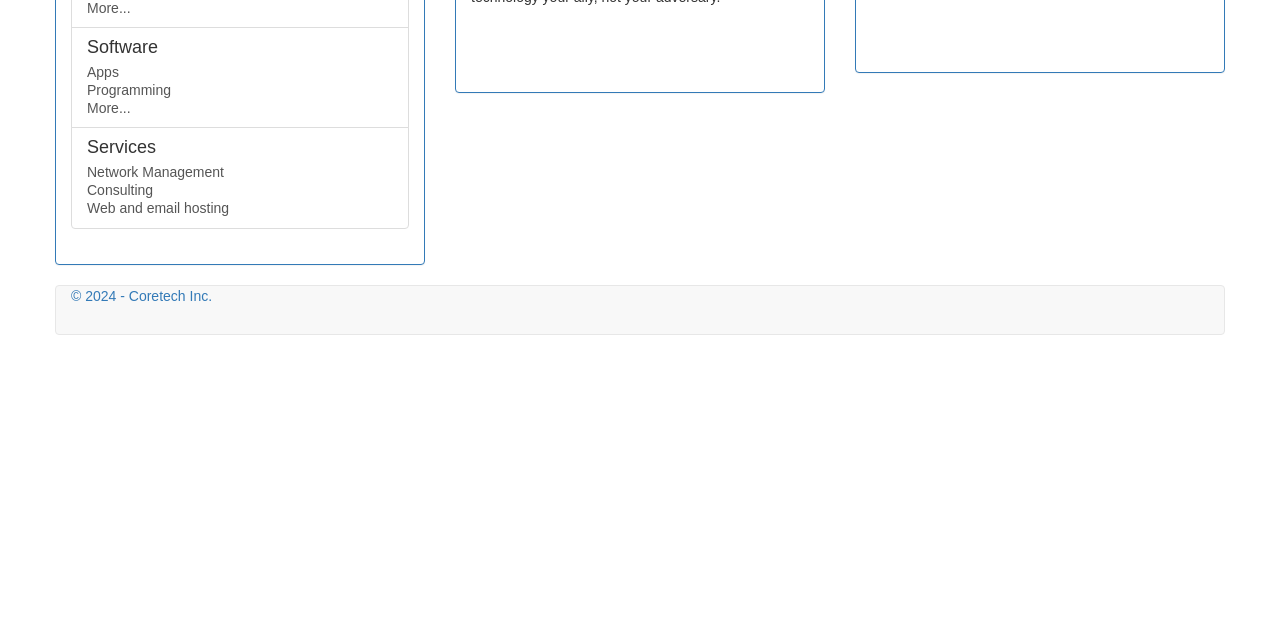Please provide the bounding box coordinates in the format (top-left x, top-left y, bottom-right x, bottom-right y). Remember, all values are floating point numbers between 0 and 1. What is the bounding box coordinate of the region described as: © 2024 - Coretech Inc.

[0.055, 0.446, 0.946, 0.477]